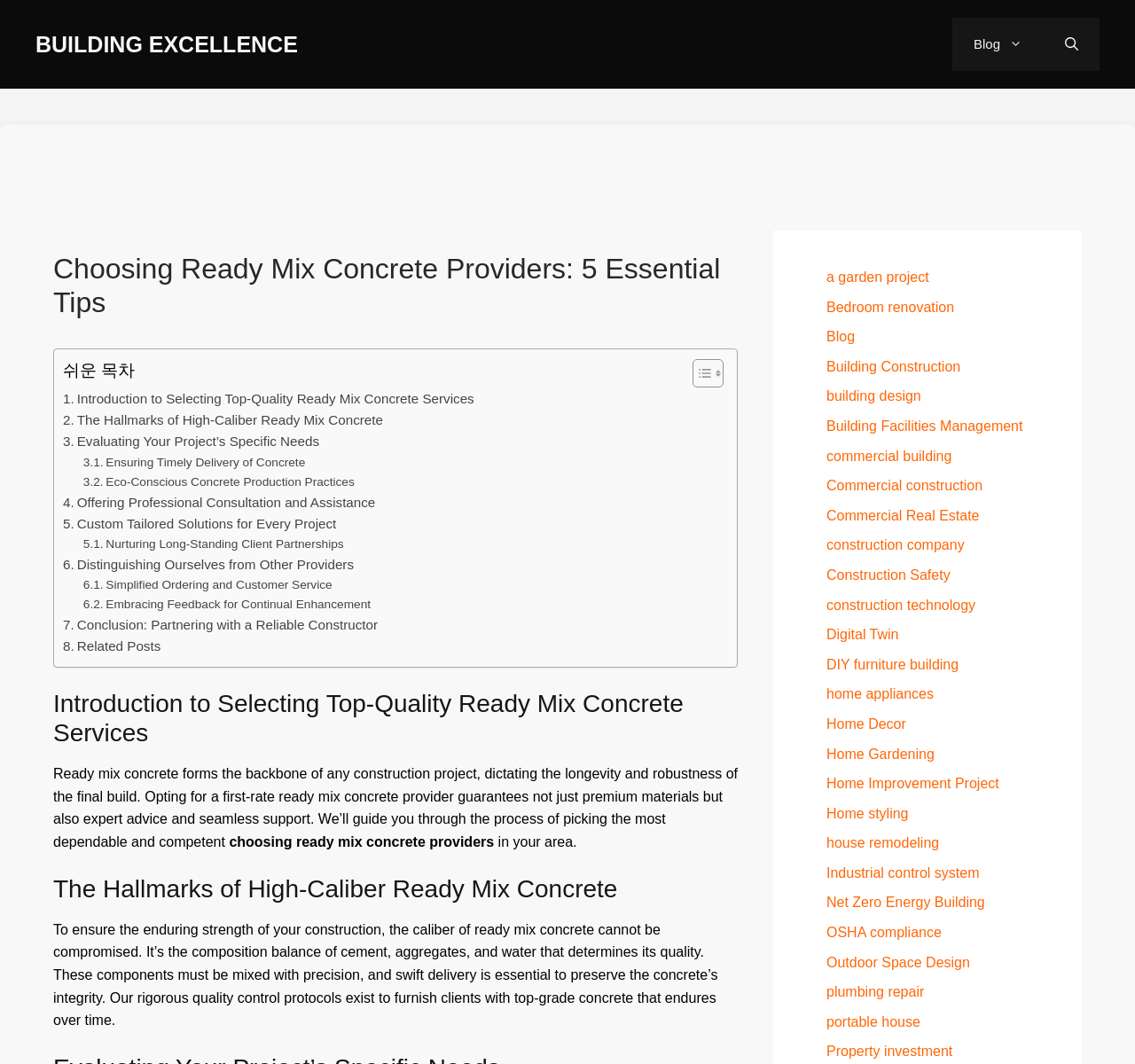Please respond in a single word or phrase: 
What is the purpose of evaluating a project's specific needs?

To ensure timely delivery of concrete